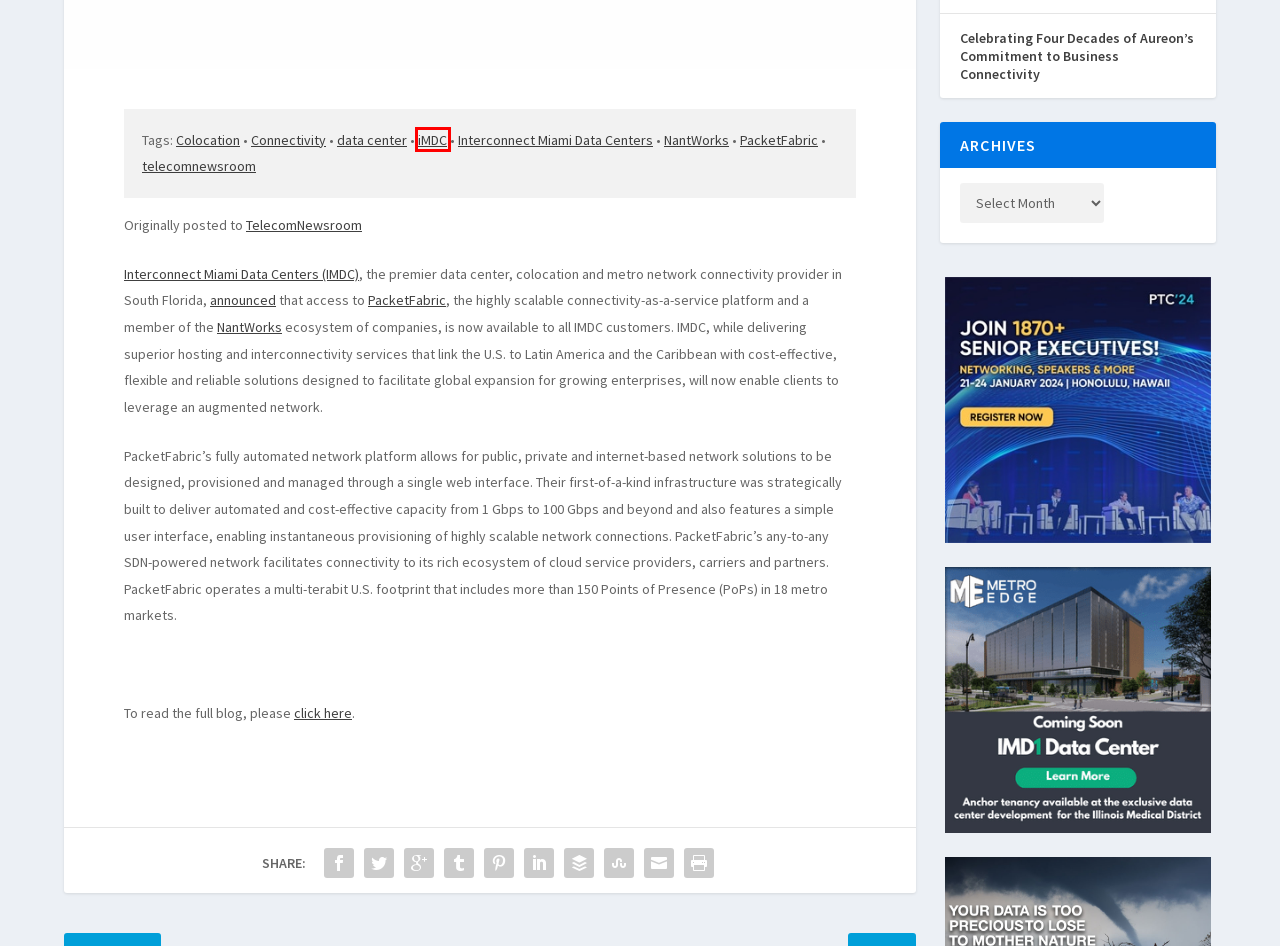Examine the screenshot of a webpage with a red bounding box around a UI element. Select the most accurate webpage description that corresponds to the new page after clicking the highlighted element. Here are the choices:
A. Buffer - Publishing
B. PTC'24 - Telecom Conference - Hawaii 2024 | Pacific Telecommunications Council
C. PacketFabric Brings Expanded Capabilities to Interconnect Miami Data Centers - TelecomNewsroom
D. iMDC | Data Center POST
E. PacketFabric is Now Available at Interconnect Miami Data Centers | iMiller Public Relations
F. telecomnewsroom | Data Center POST
G. Interconnect Miami Data Centers | Data Center POST
H. Telecom Industry News - TelecomNewsroom

D